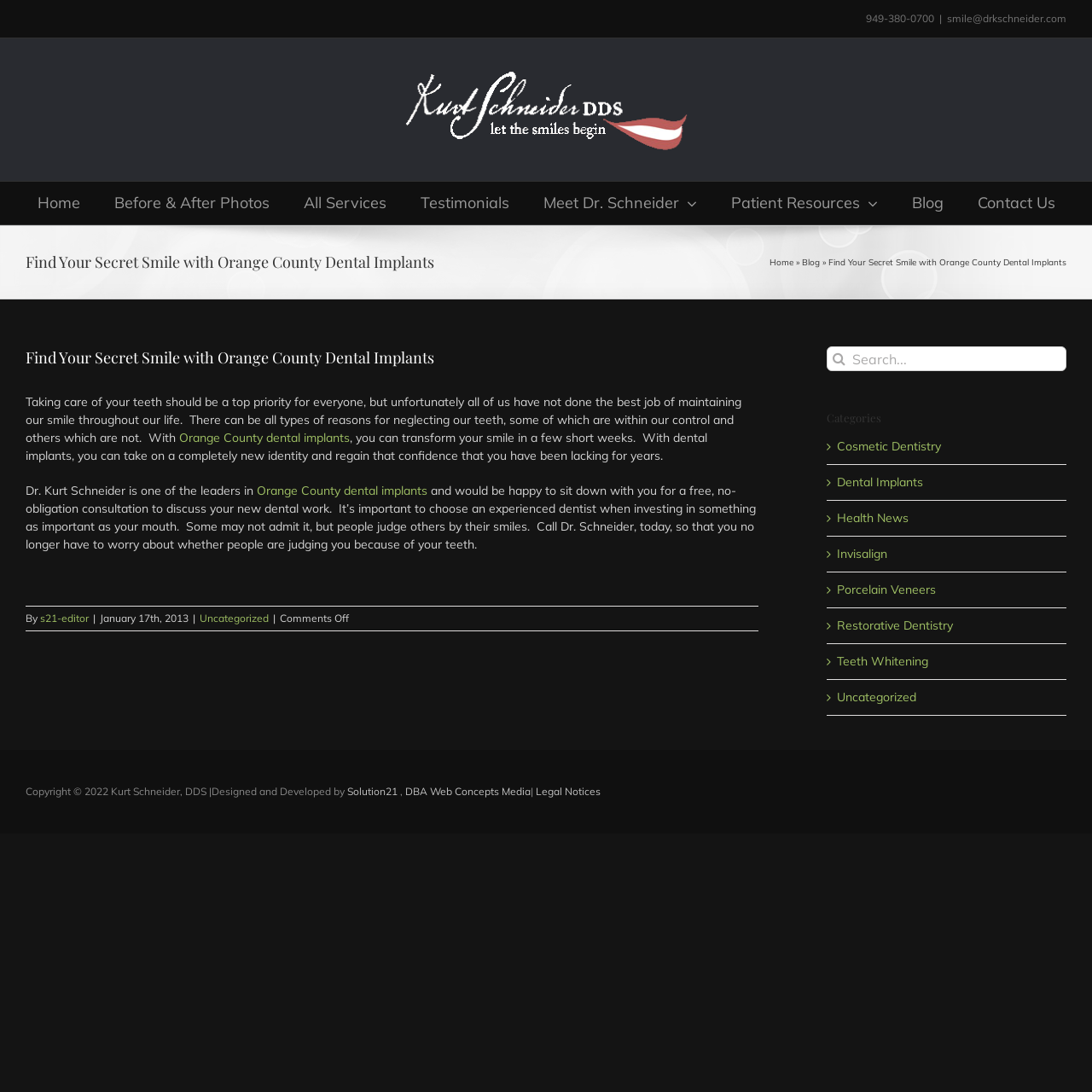Identify the bounding box coordinates of the clickable region necessary to fulfill the following instruction: "Go to the top of the page". The bounding box coordinates should be four float numbers between 0 and 1, i.e., [left, top, right, bottom].

[0.904, 0.973, 0.941, 1.0]